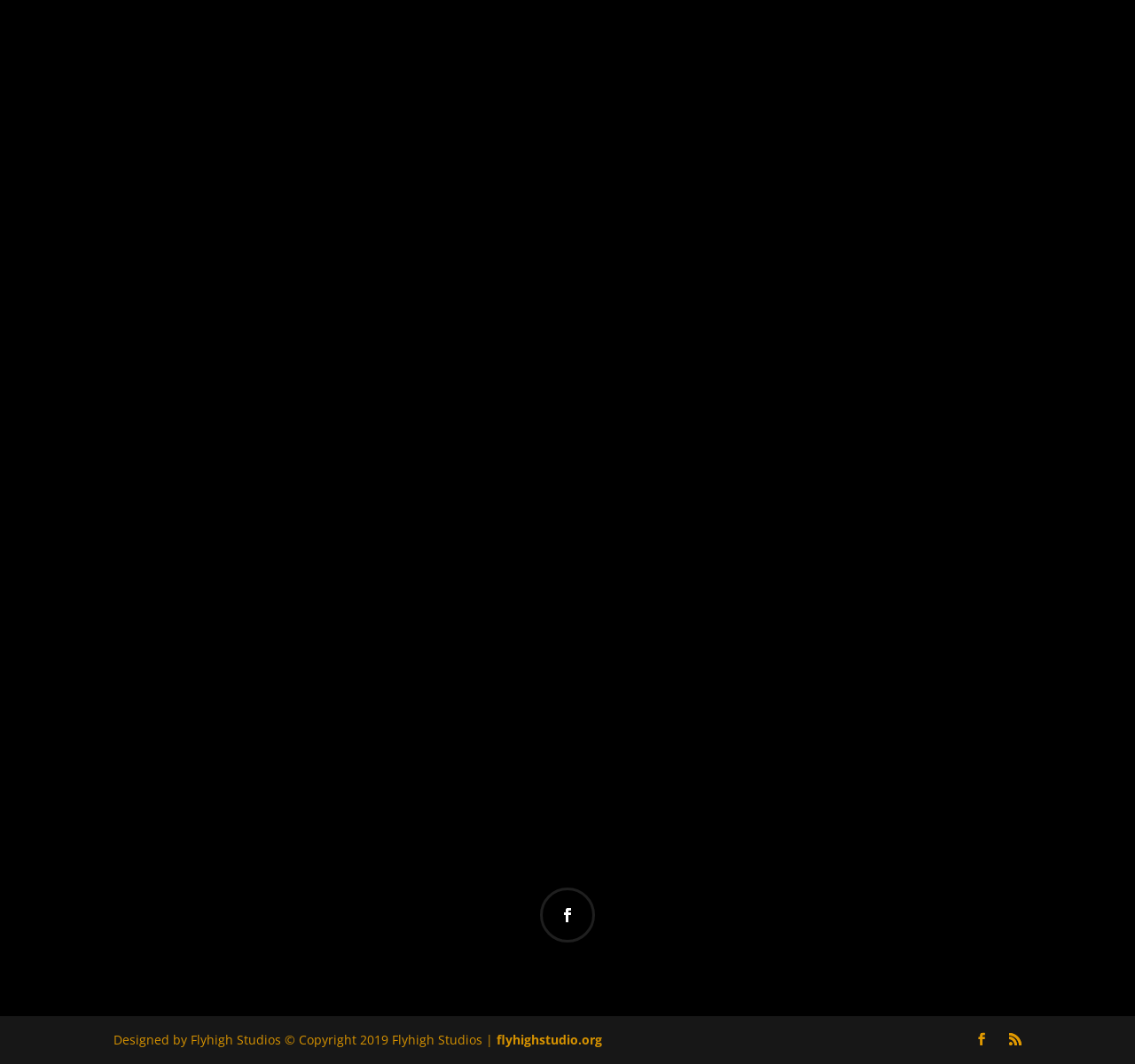Review the image closely and give a comprehensive answer to the question: Who designed the website?

The static text element at the bottom of the webpage reads 'Designed by Flyhigh Studios', indicating that Flyhigh Studios is the design firm responsible for creating the website.